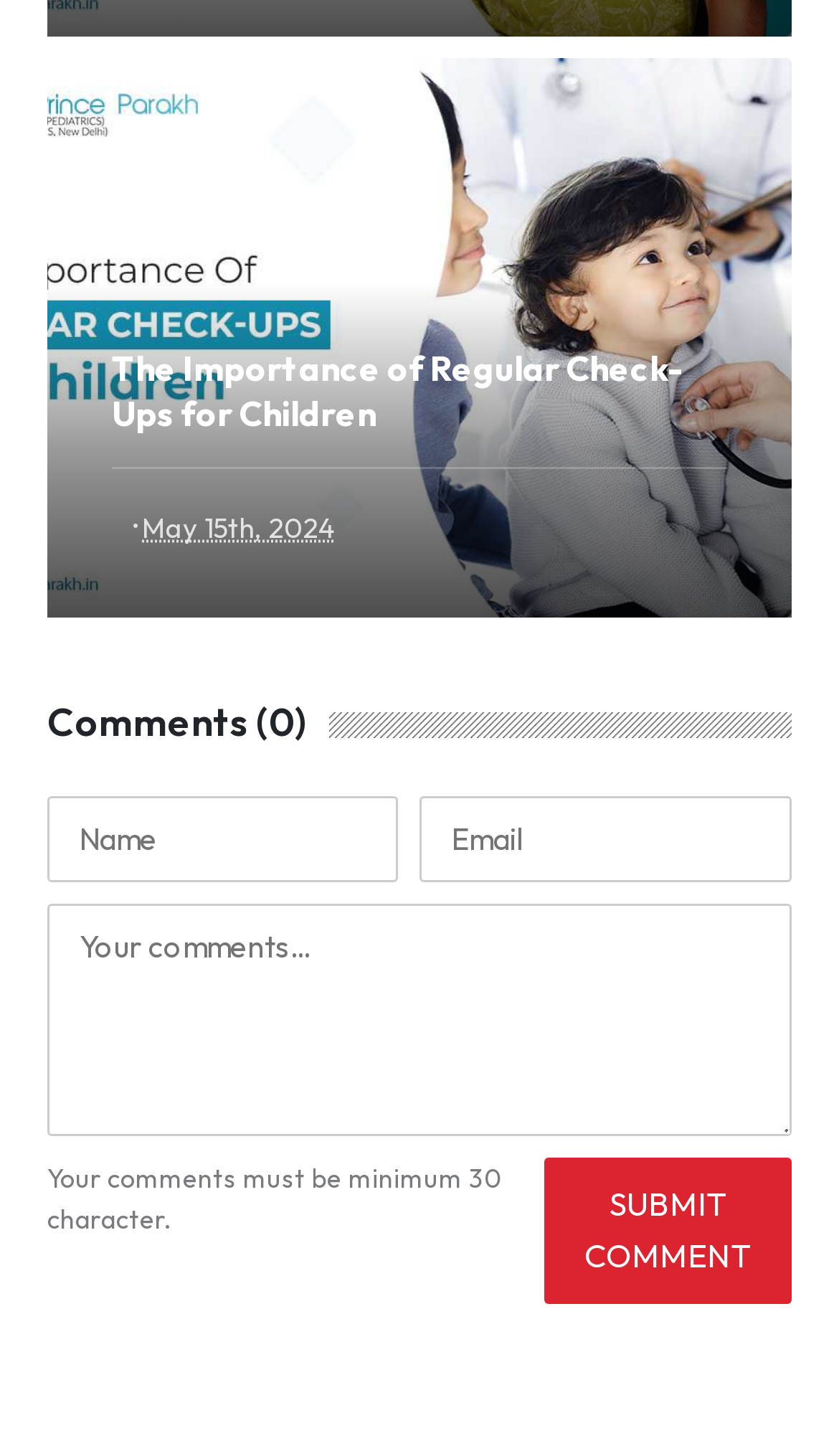Find the bounding box coordinates for the HTML element described as: "name="guest_comment" placeholder="Your comments..."". The coordinates should consist of four float values between 0 and 1, i.e., [left, top, right, bottom].

[0.056, 0.62, 0.944, 0.779]